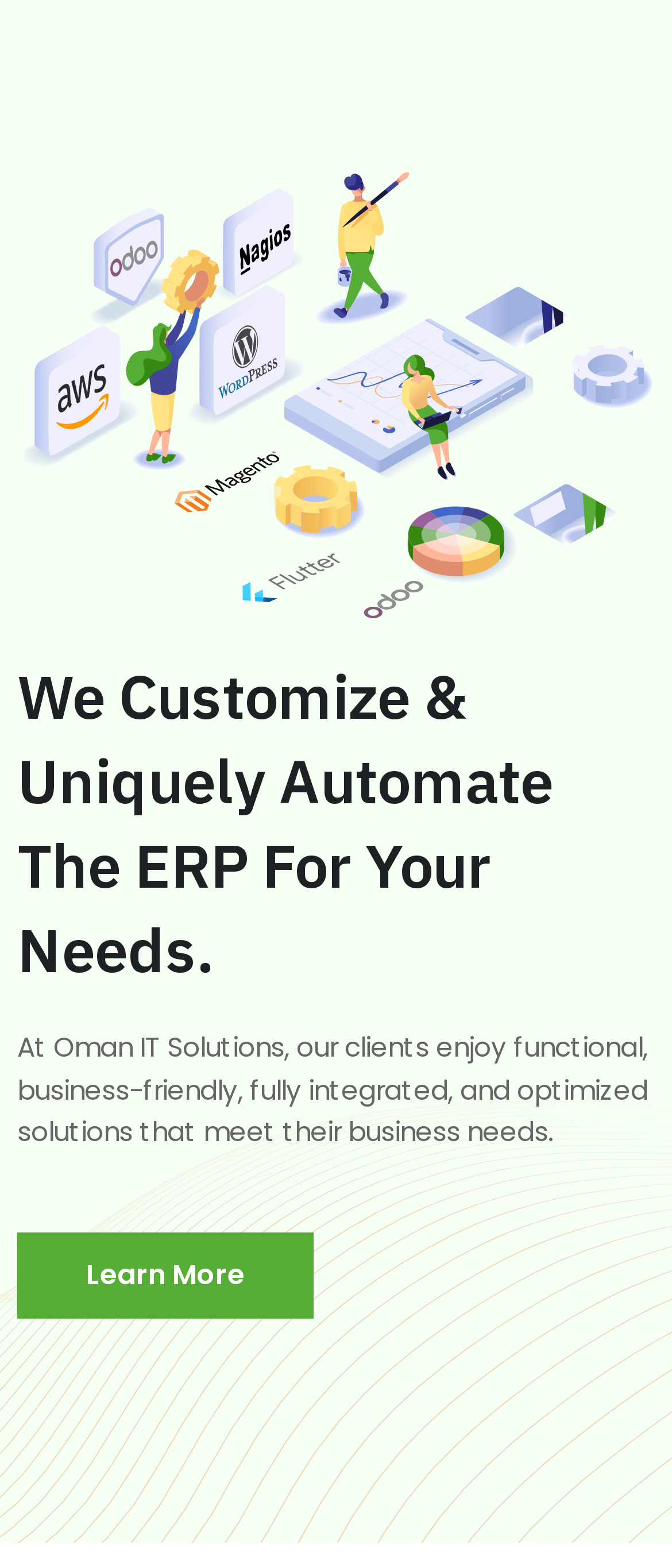Respond with a single word or phrase for the following question: 
What is the theme of the image?

Transforming Visions into Reality